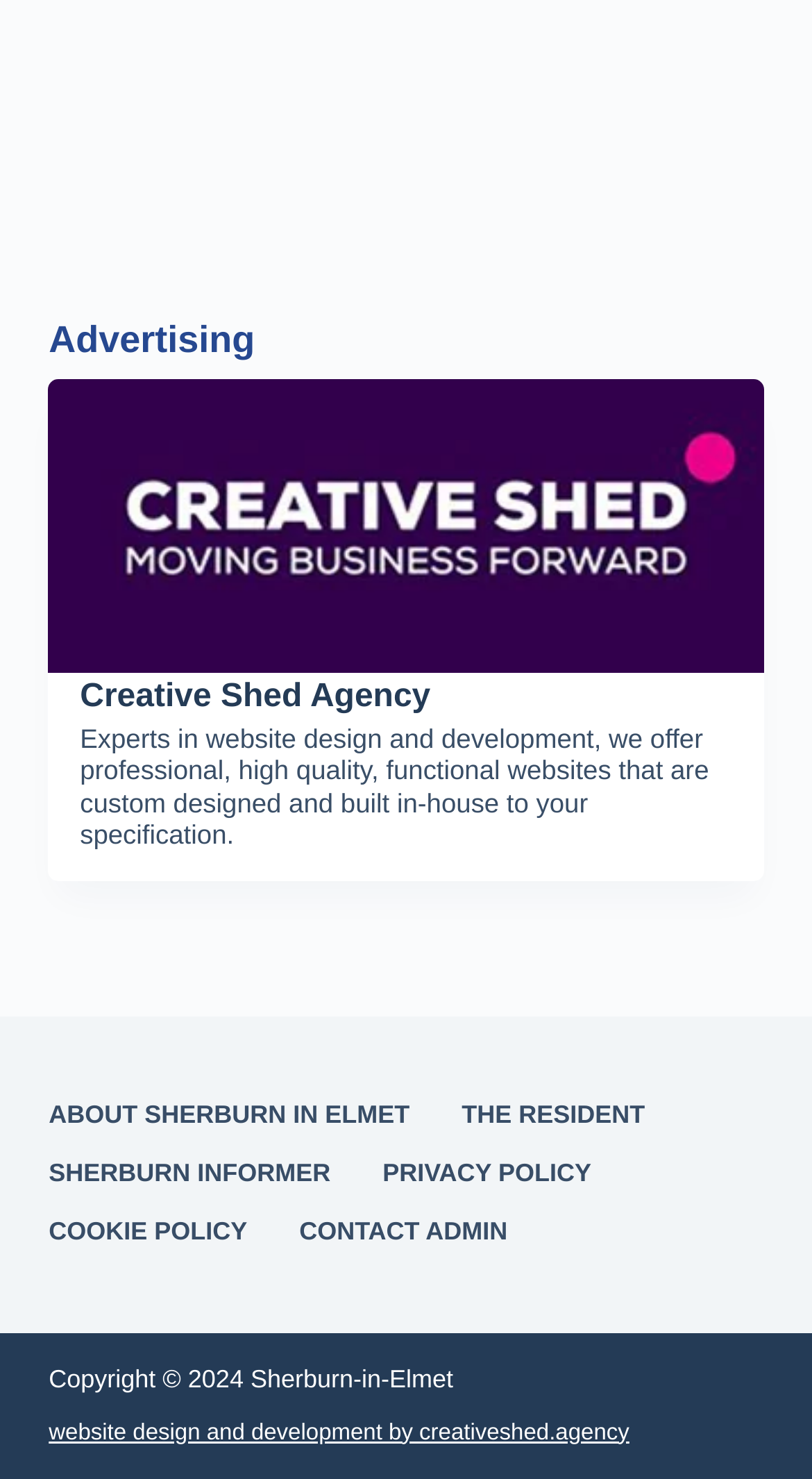What is the name of the agency?
Please utilize the information in the image to give a detailed response to the question.

The name of the agency can be found in the heading element with the text 'Creative Shed Agency' and also in the image element with the same text. It is also mentioned in the link element with the text 'website design and development by creativeshed.agency'.